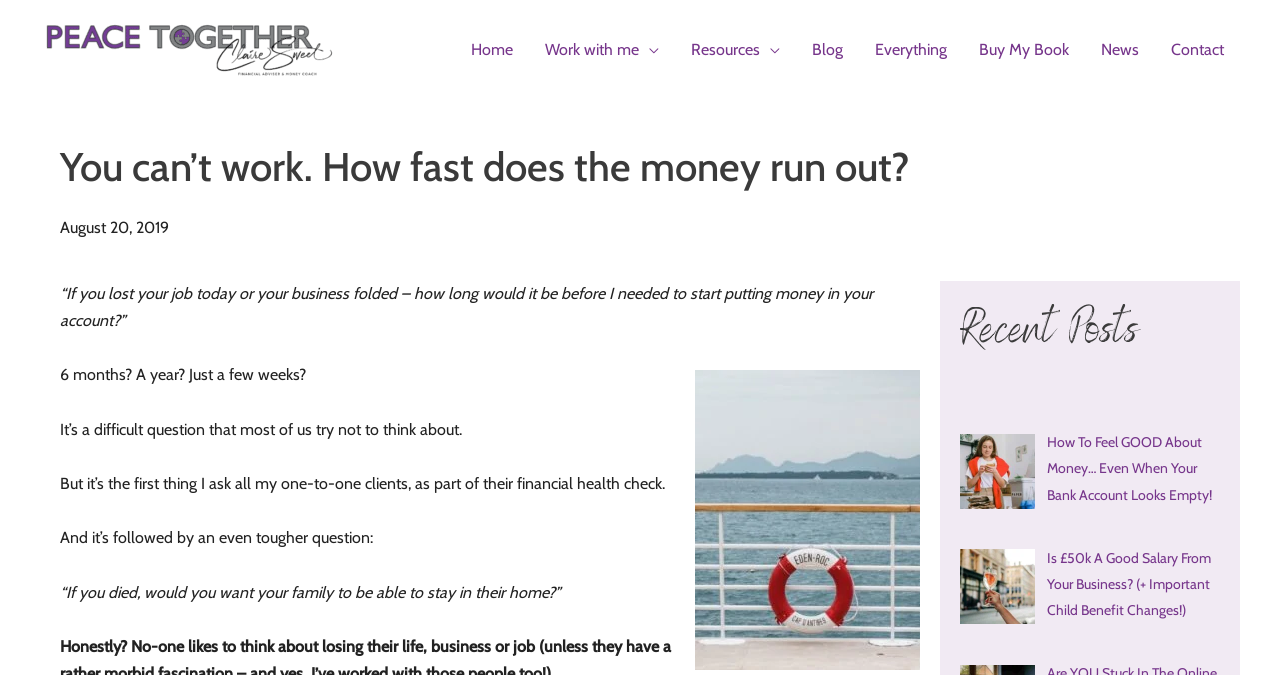How many recent posts are listed?
Refer to the image and give a detailed answer to the query.

There are 2 recent posts listed, which are 'How To Feel GOOD About Money… Even When Your Bank Account Looks Empty!' and 'Is £50k A Good Salary From Your Business? (+ Important Child Benefit Changes!)'.